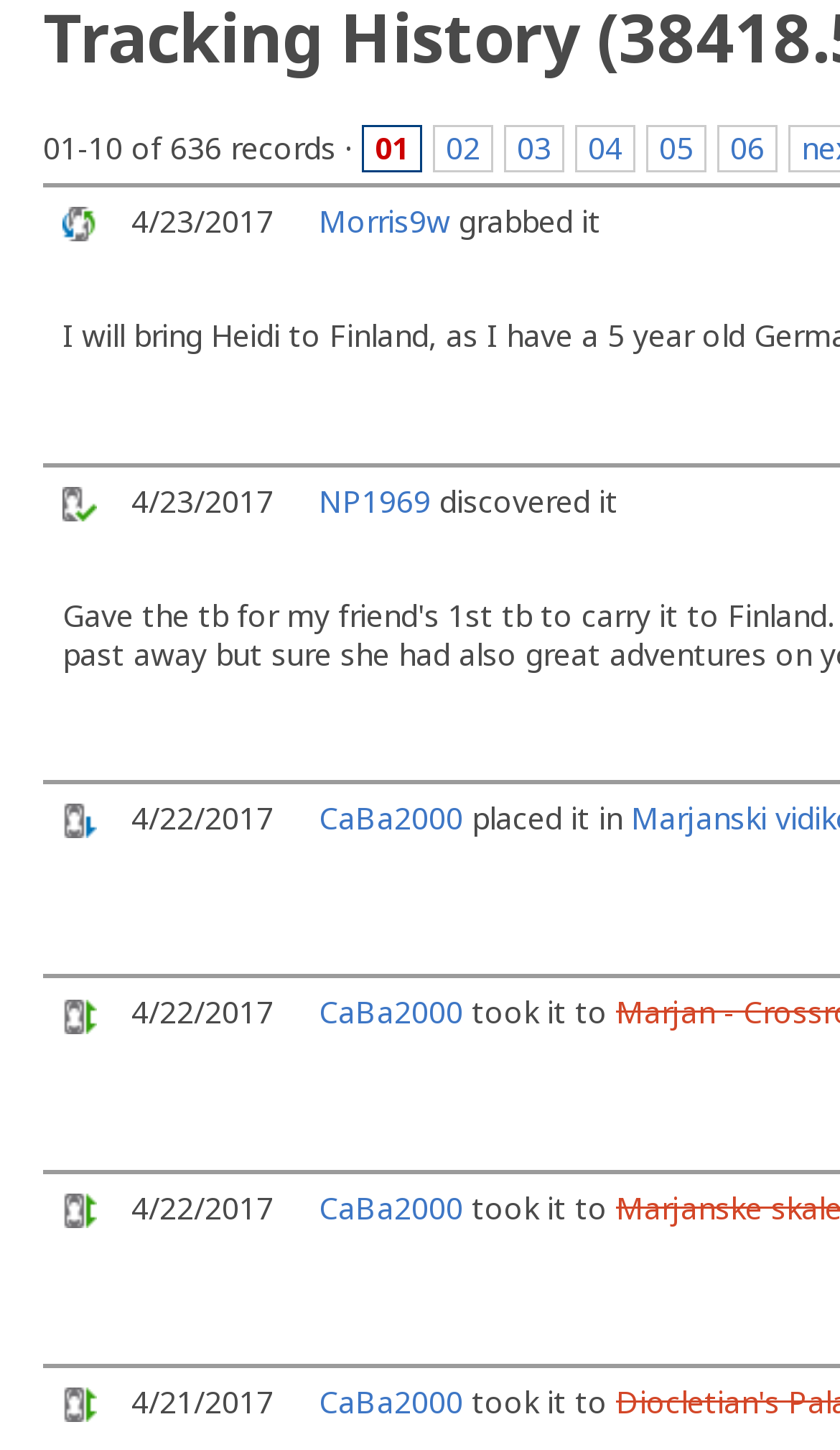Who is associated with the 'Visited' event on 4/22/2017?
Please describe in detail the information shown in the image to answer the question.

The person associated with the 'Visited' event on 4/22/2017 can be found in the link element, which reads 'CaBa2000', and is located in the rowheader element that reads 'Visited · 4/22/2017'.